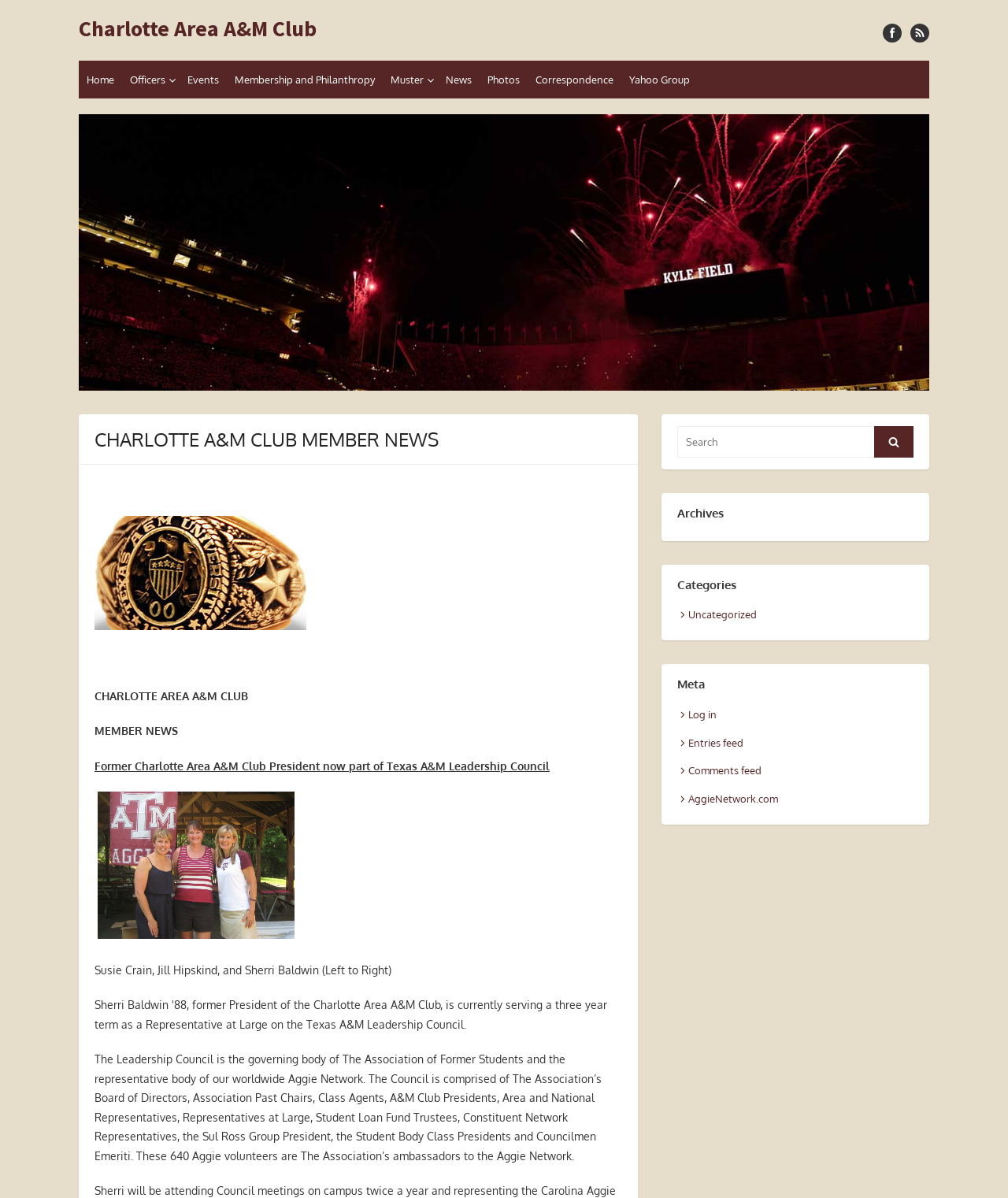Please identify the bounding box coordinates of the element's region that needs to be clicked to fulfill the following instruction: "Read News". The bounding box coordinates should consist of four float numbers between 0 and 1, i.e., [left, top, right, bottom].

[0.434, 0.05, 0.476, 0.082]